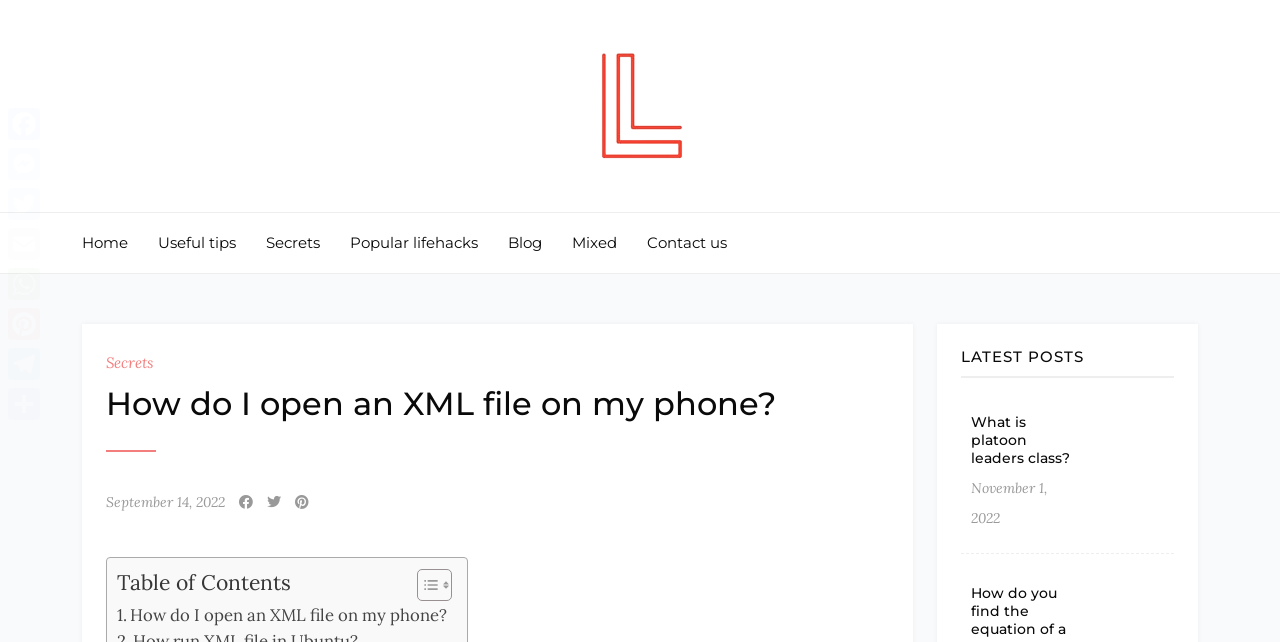Provide the bounding box coordinates of the HTML element described by the text: "What is platoon leaders class?".

[0.759, 0.643, 0.839, 0.728]